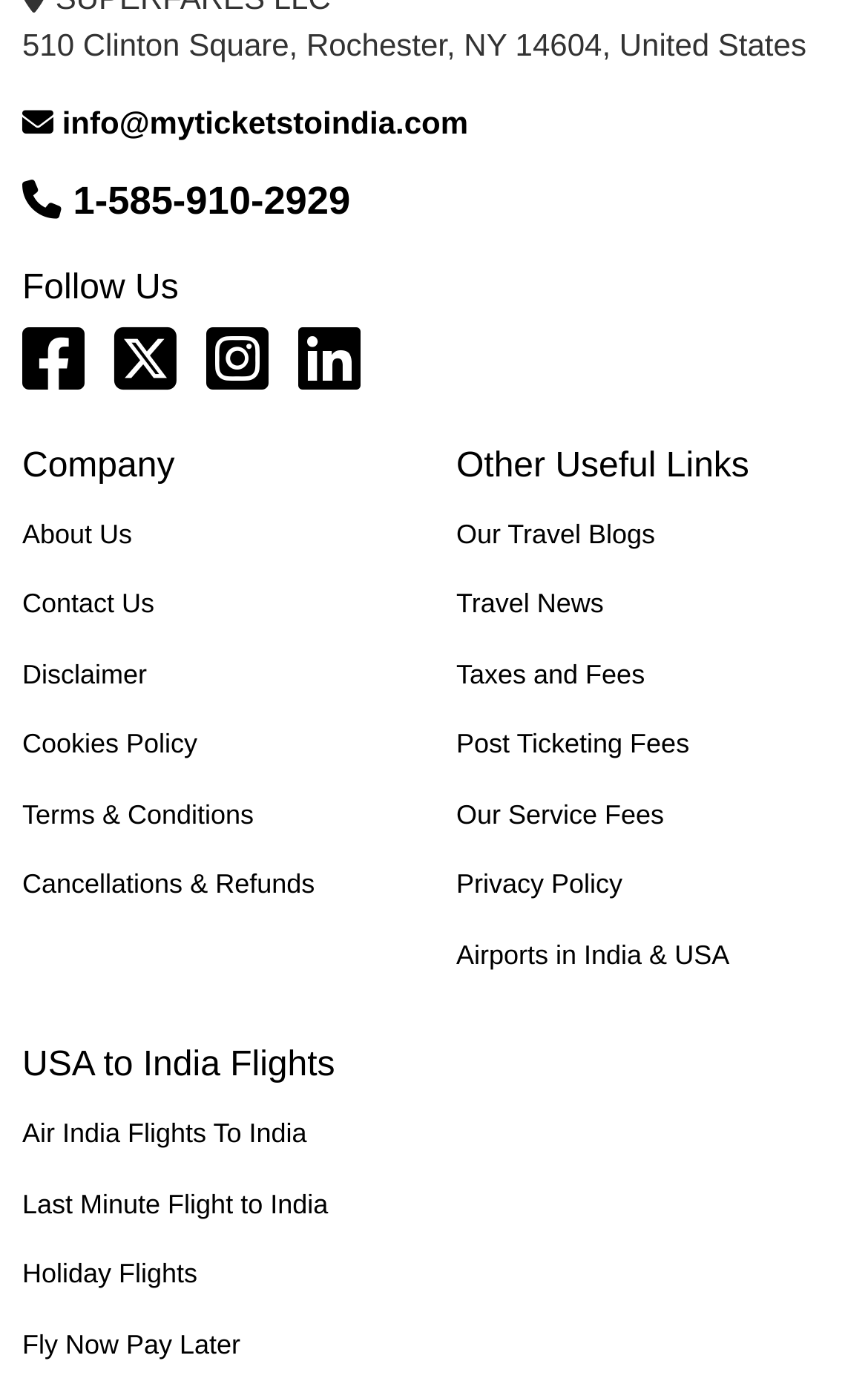Identify the bounding box coordinates of the section to be clicked to complete the task described by the following instruction: "Check USA to India flights". The coordinates should be four float numbers between 0 and 1, formatted as [left, top, right, bottom].

[0.026, 0.757, 0.474, 0.785]